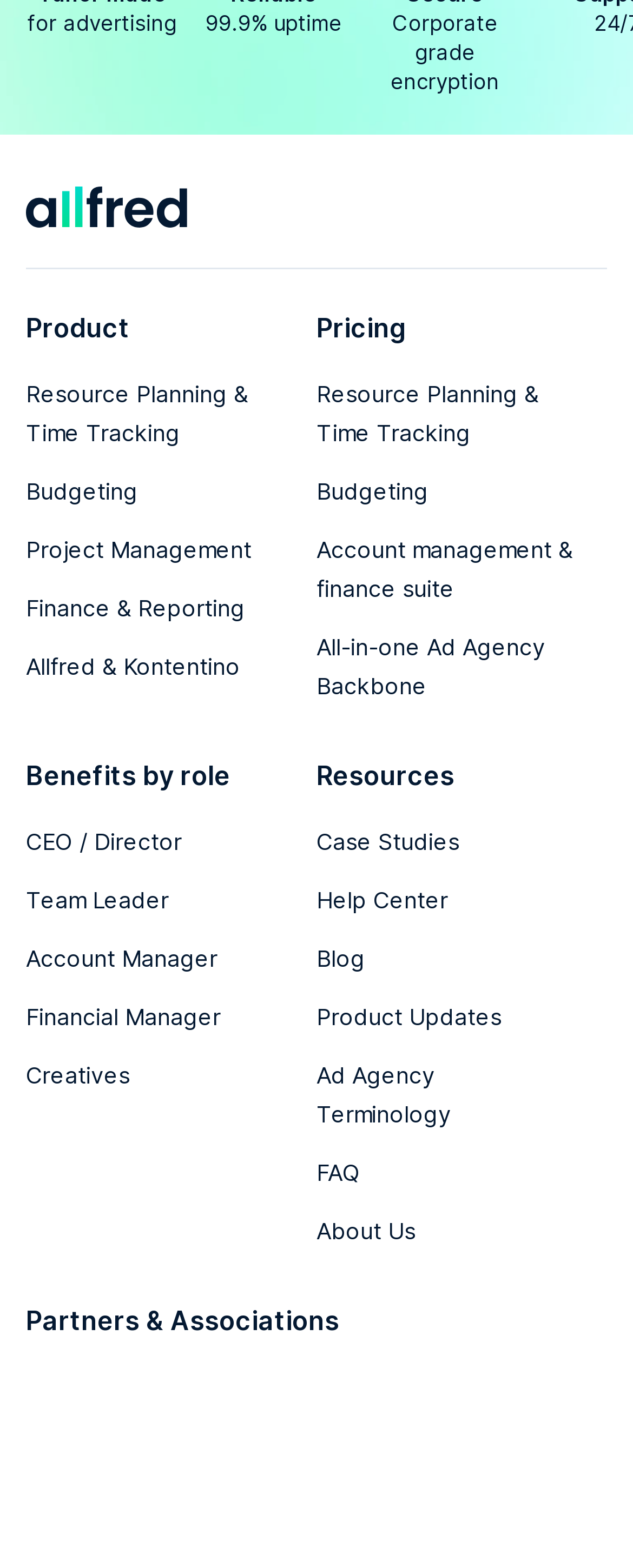Determine the bounding box coordinates of the UI element described below. Use the format (top-left x, top-left y, bottom-right x, bottom-right y) with floating point numbers between 0 and 1: Account management & finance suite

[0.5, 0.342, 0.905, 0.384]